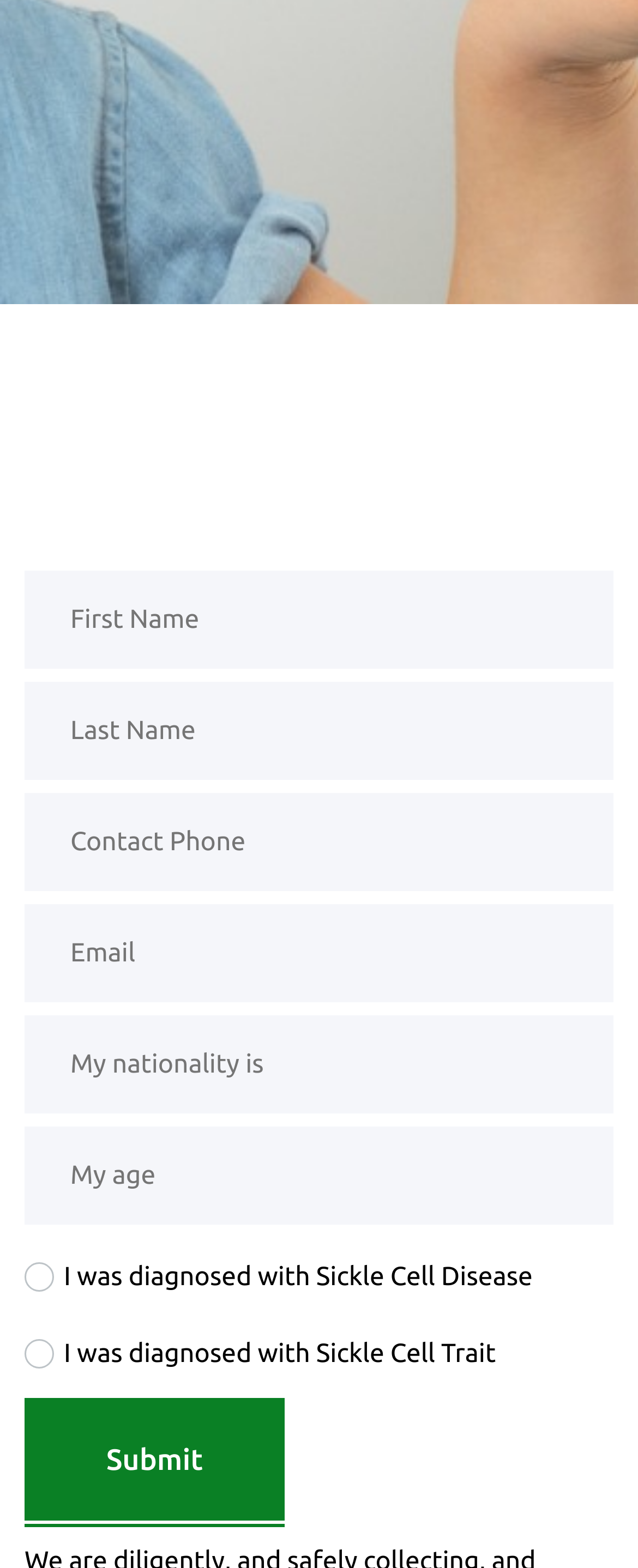Find the bounding box coordinates for the area you need to click to carry out the instruction: "Click submit". The coordinates should be four float numbers between 0 and 1, indicated as [left, top, right, bottom].

[0.038, 0.892, 0.446, 0.97]